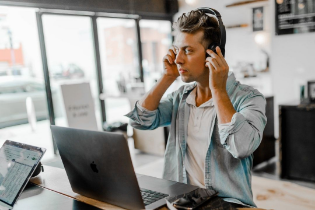What type of device is in front of him?
Please provide a comprehensive and detailed answer to the question.

The image depicts a sleek MacBook laptop open to a screen displaying what appears to be a spreadsheet or a document, which is placed in front of the young man.